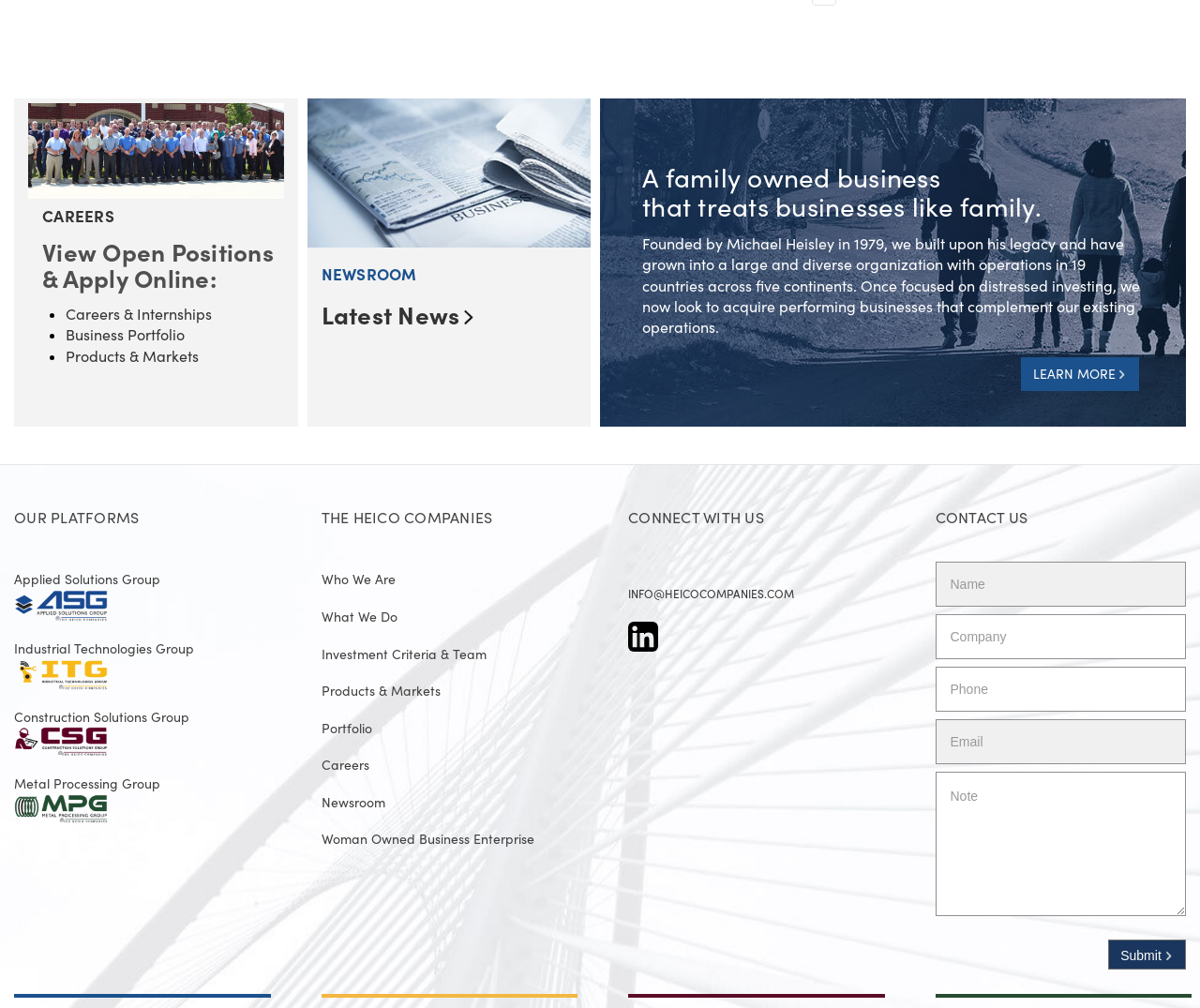Identify the bounding box of the HTML element described as: "name="customer_name" placeholder="Name"".

[0.779, 0.558, 0.988, 0.602]